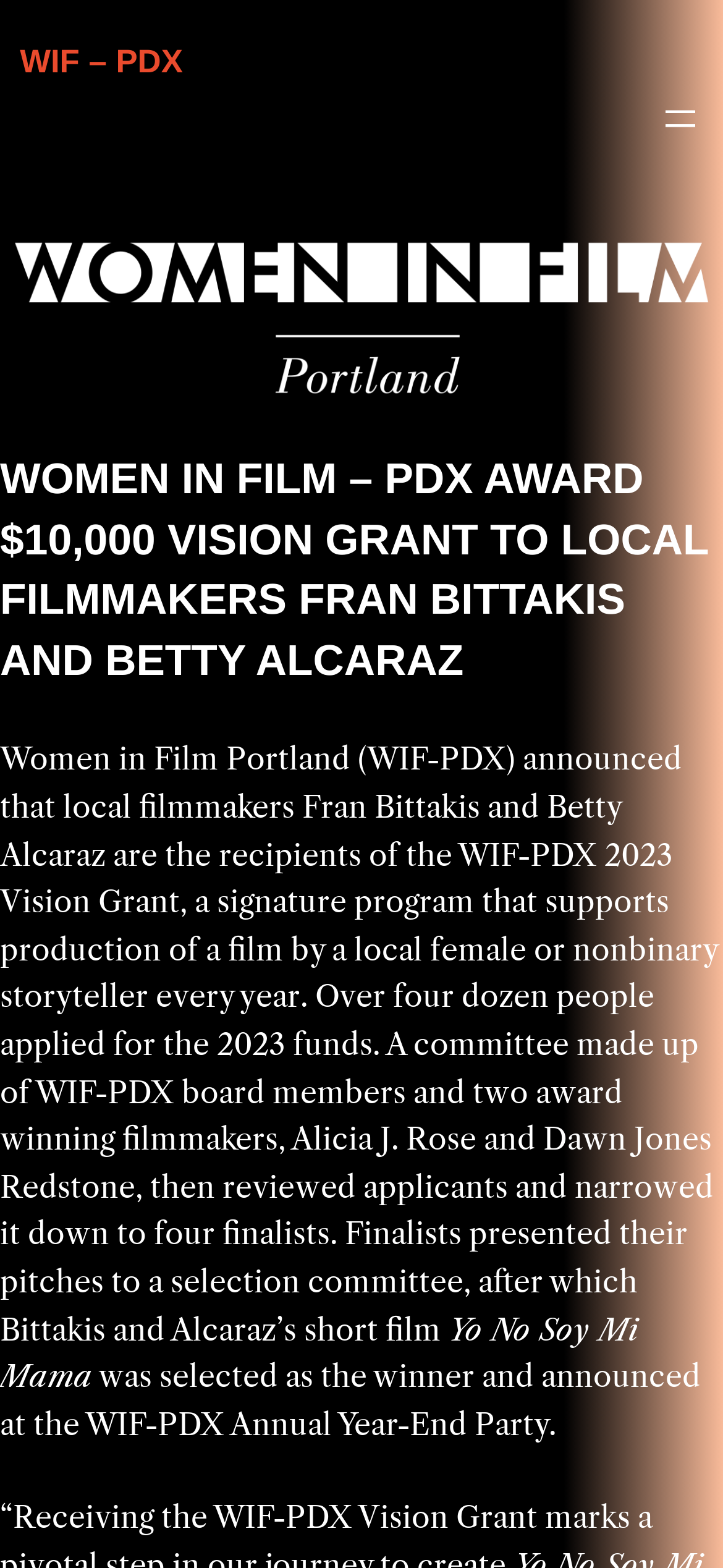Determine which piece of text is the heading of the webpage and provide it.

WOMEN IN FILM – PDX AWARD $10,000 VISION GRANT TO LOCAL FILMMAKERS FRAN BITTAKIS AND BETTY ALCARAZ